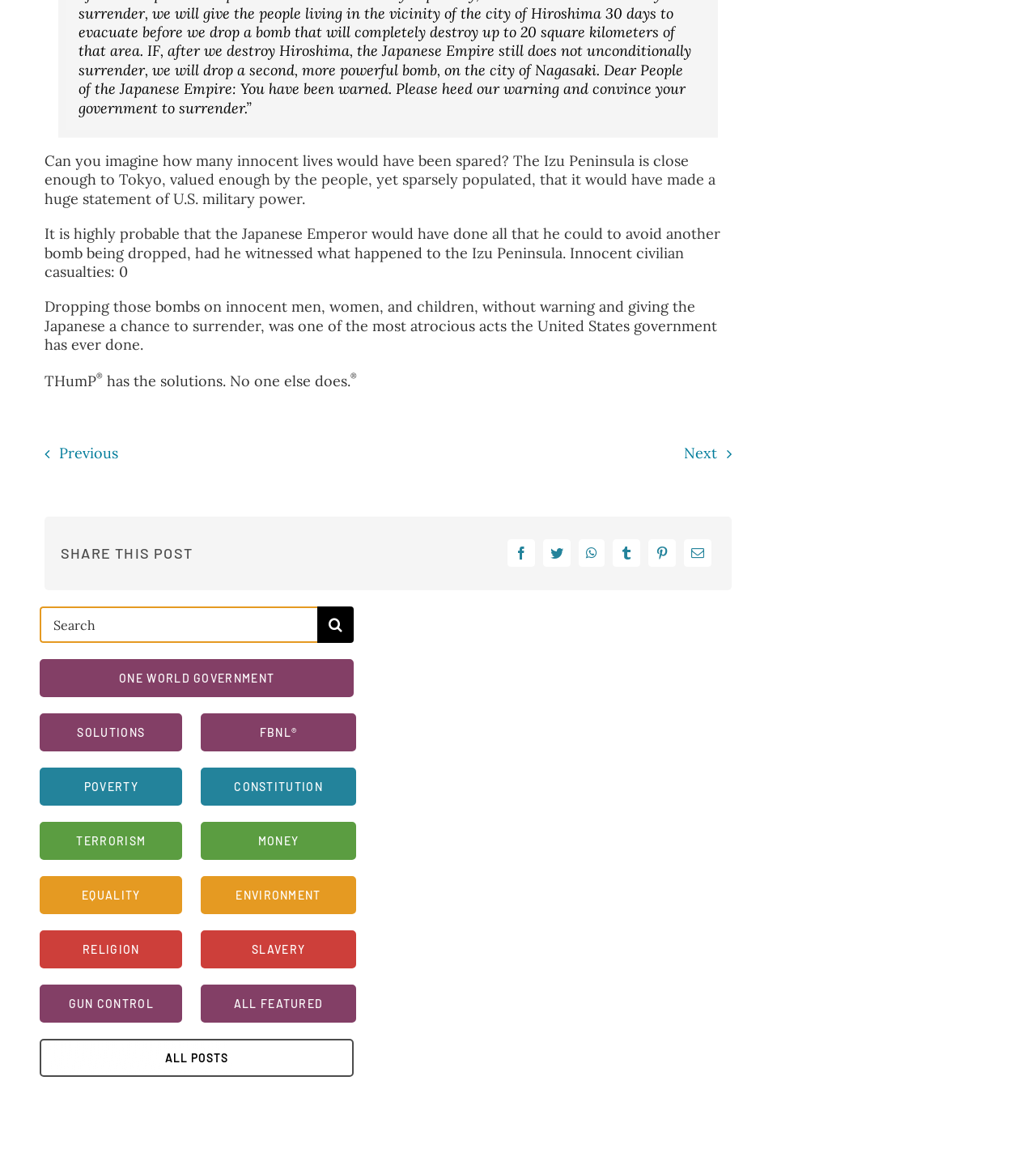Please locate the clickable area by providing the bounding box coordinates to follow this instruction: "Click on the 'Previous' link".

[0.043, 0.385, 0.114, 0.401]